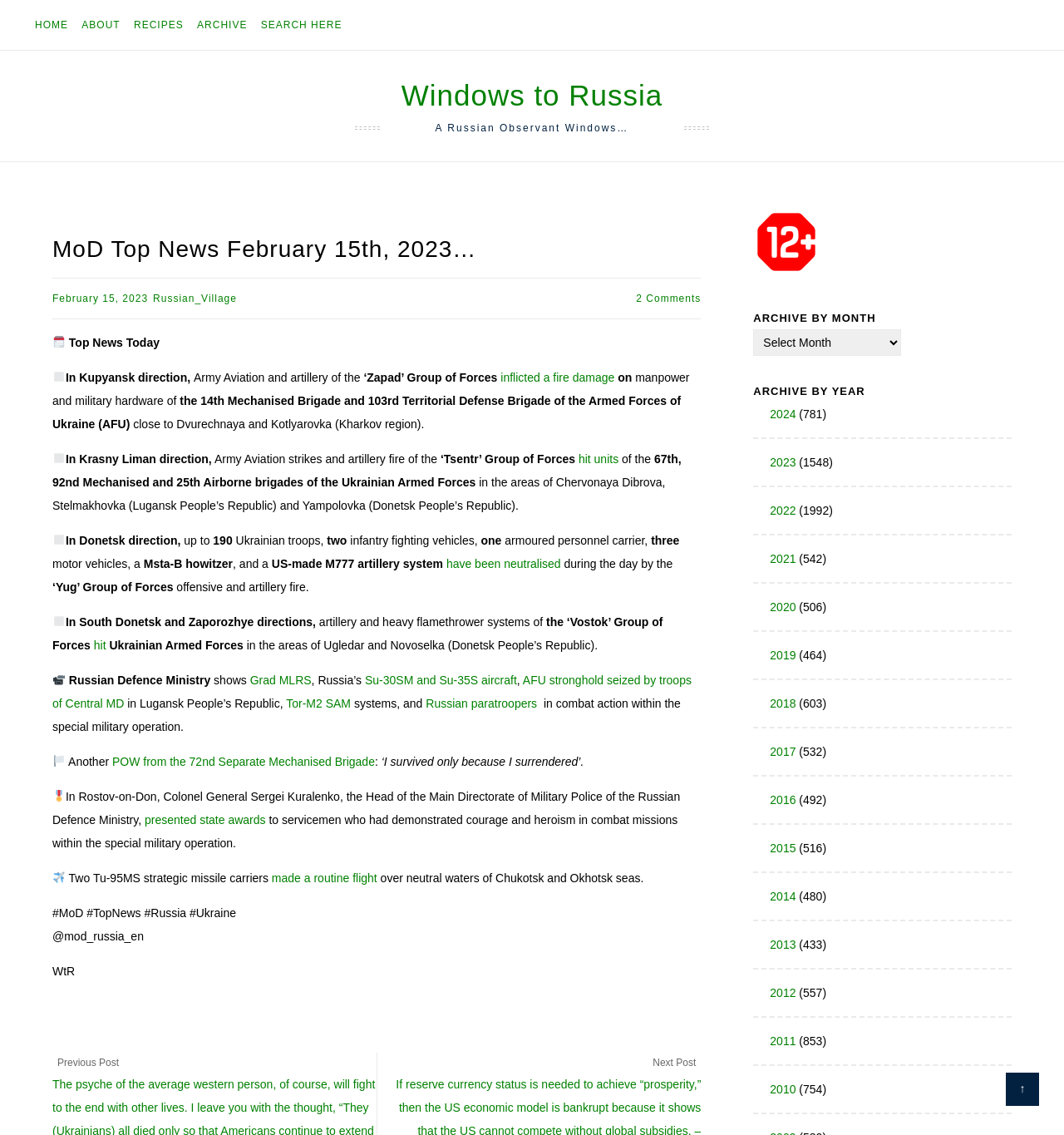Locate the bounding box coordinates of the area you need to click to fulfill this instruction: 'Get Visual Studio Code Now'. The coordinates must be in the form of four float numbers ranging from 0 to 1: [left, top, right, bottom].

None